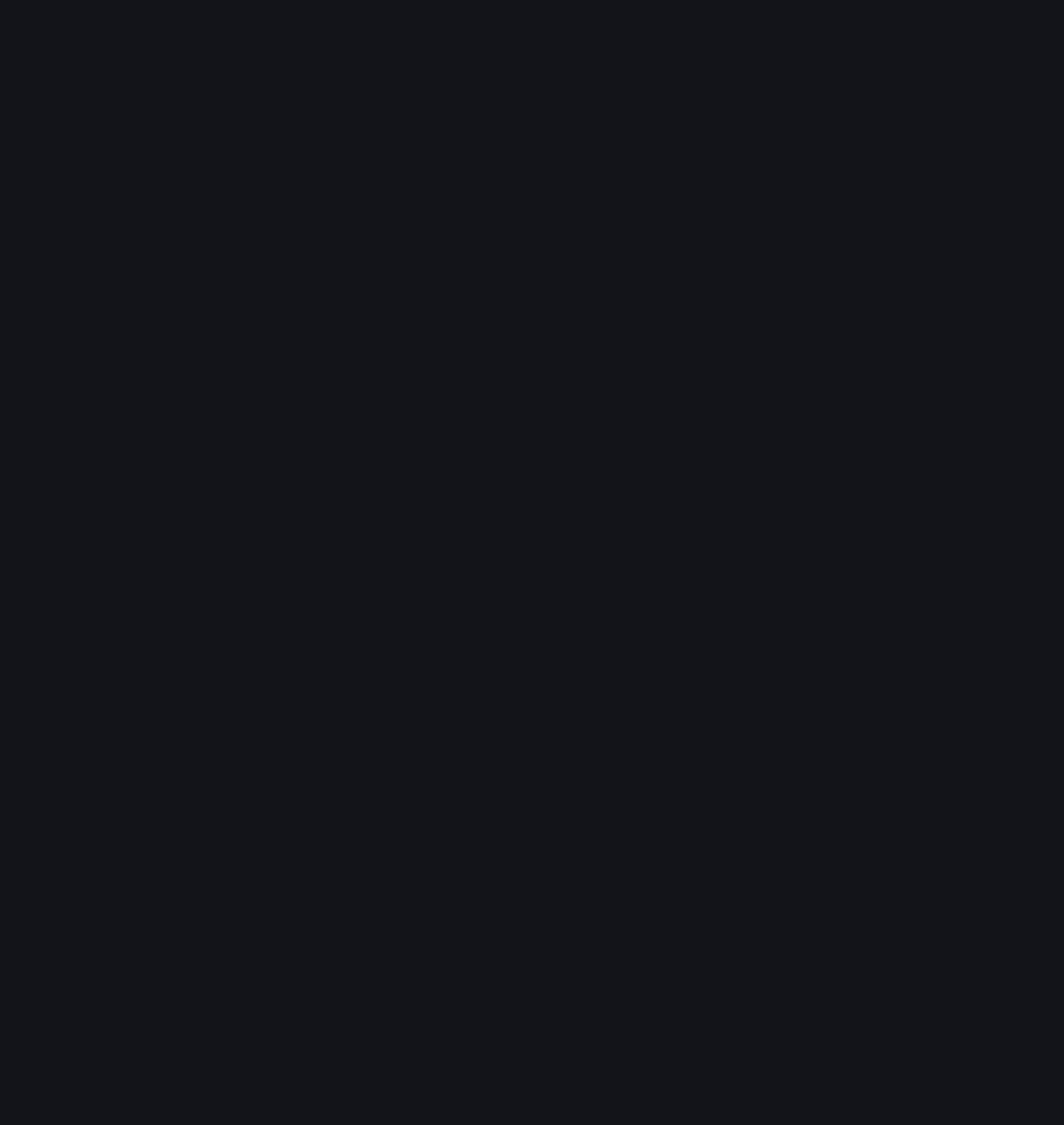What is the phone number to contact the company?
Answer the question using a single word or phrase, according to the image.

+880 1870-213856